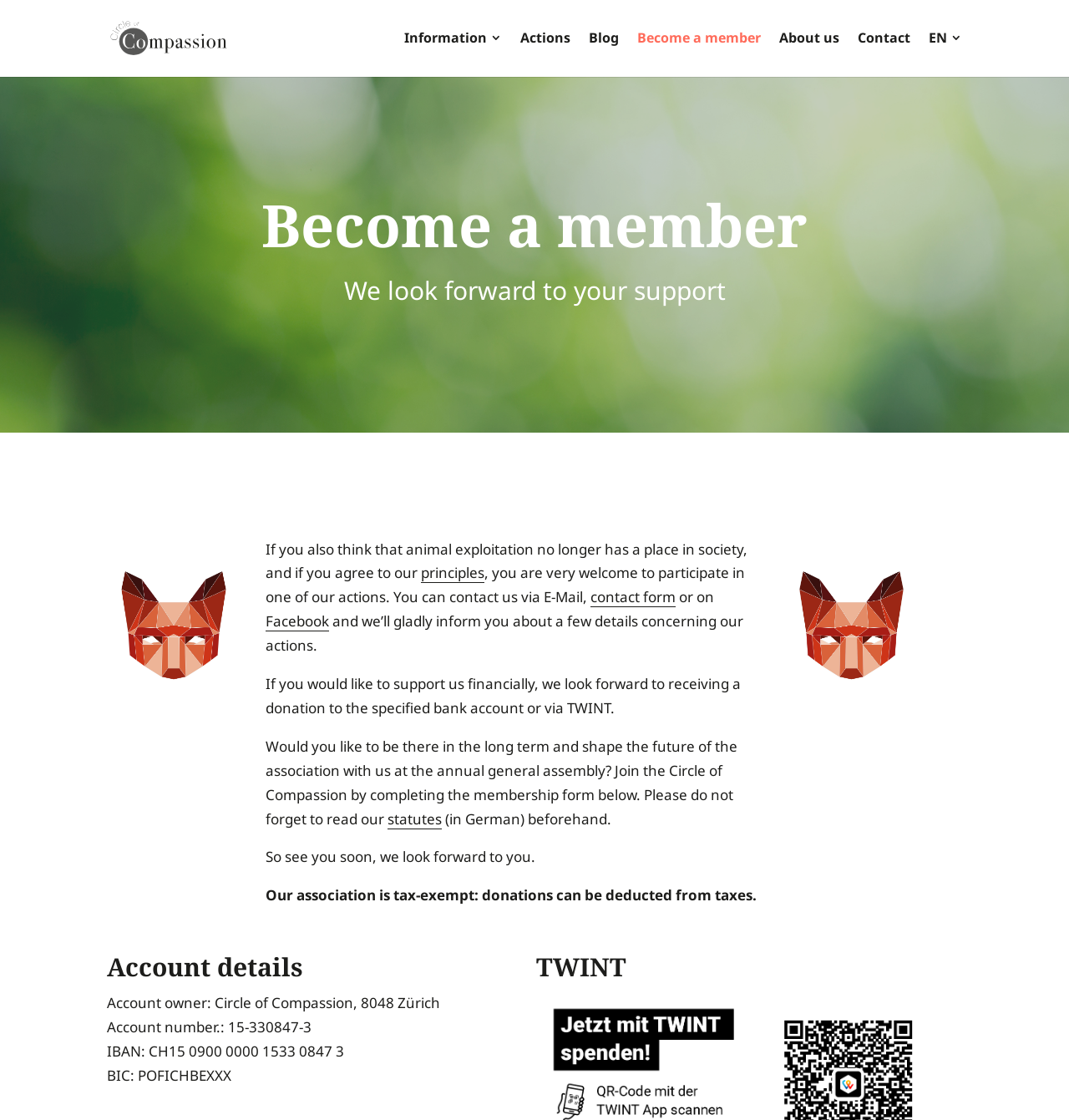Find the bounding box of the web element that fits this description: "contact form".

[0.552, 0.525, 0.632, 0.542]